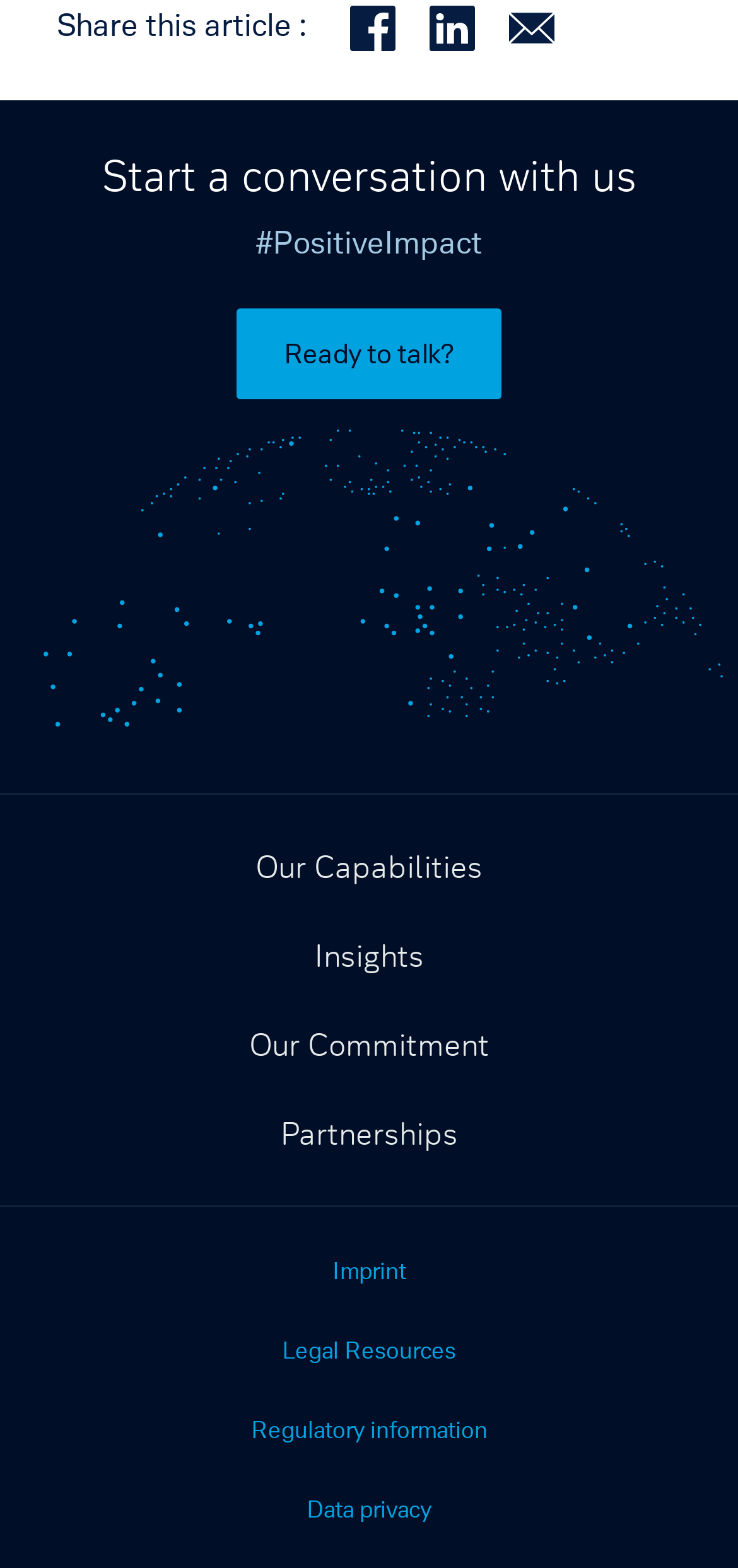Determine the bounding box coordinates of the clickable region to follow the instruction: "Learn more about our capabilities".

[0.308, 0.517, 0.692, 0.589]